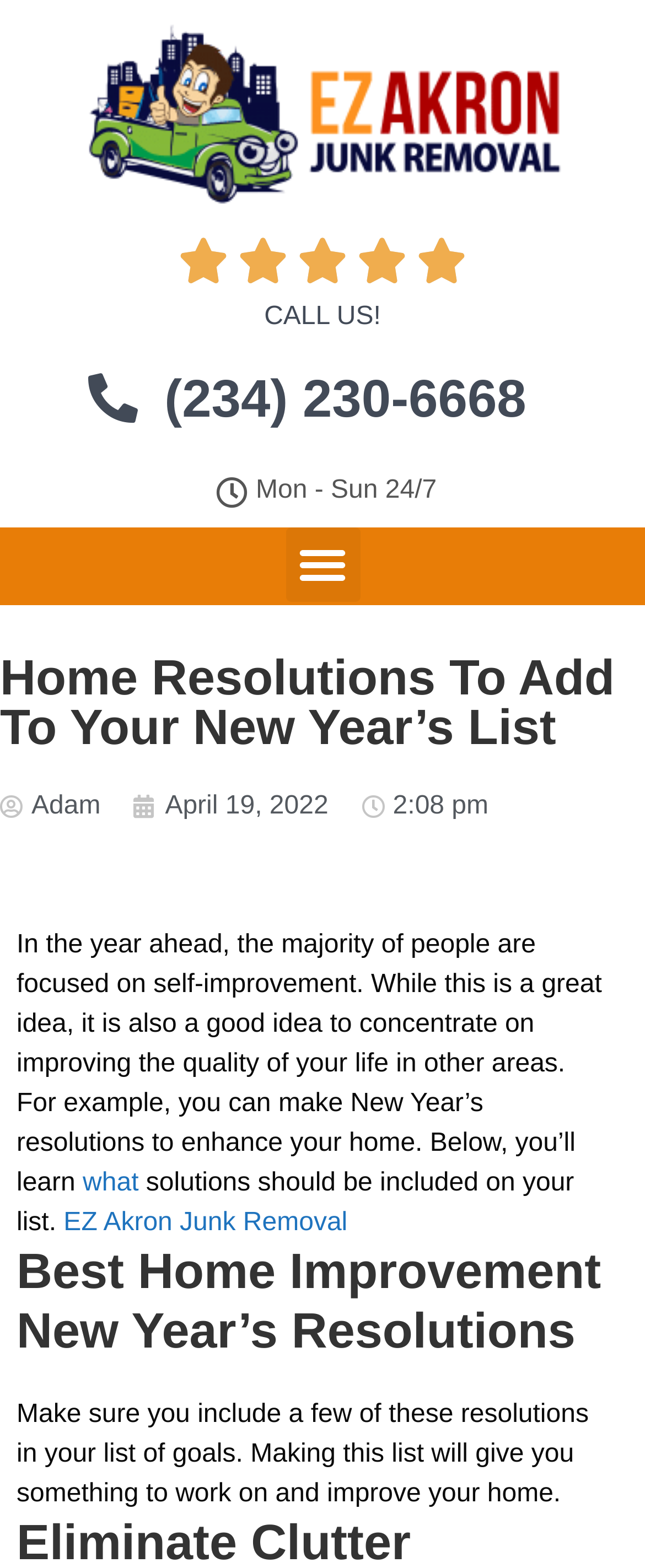What is the purpose of making a New Year's resolutions list?
Analyze the image and deliver a detailed answer to the question.

According to the article, making a New Year's resolutions list will give you something to work on and improve your home, as mentioned in the text 'Making this list will give you something to work on and improve your home.'